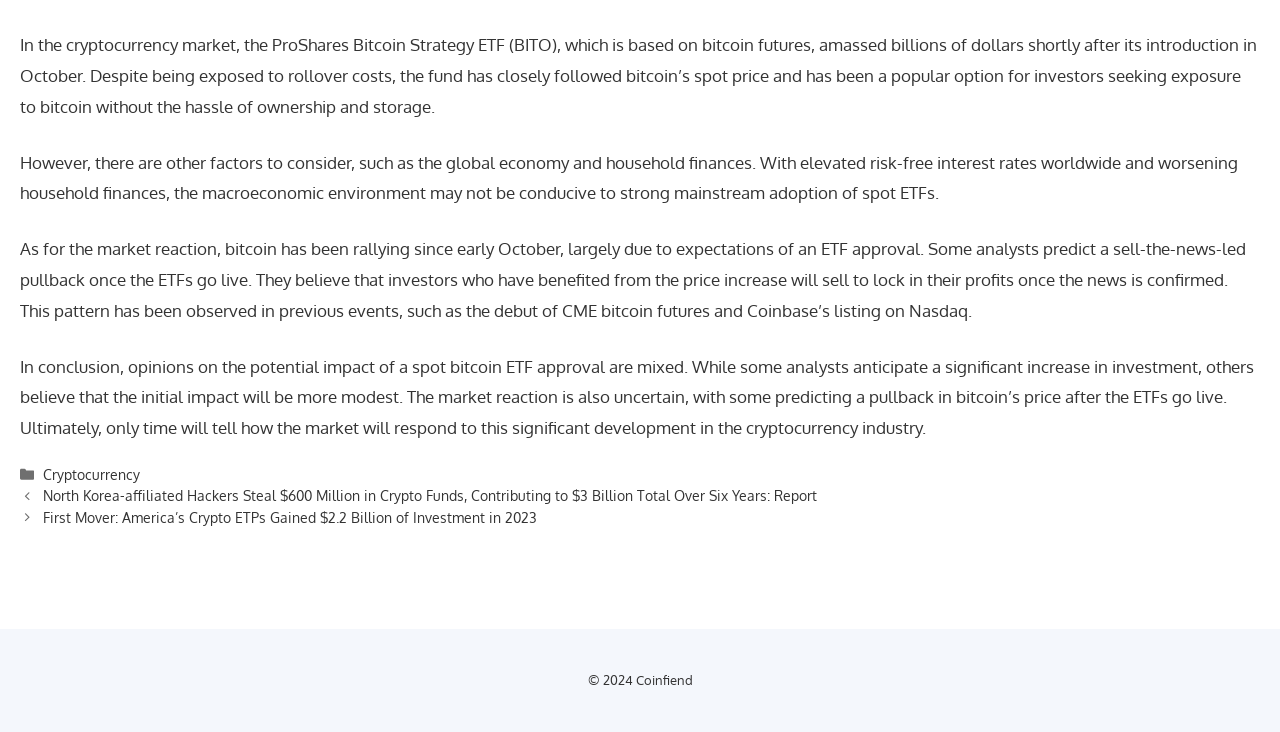What is the main topic of this webpage?
Using the image as a reference, give an elaborate response to the question.

Based on the content of the webpage, it appears to be discussing the impact of a spot bitcoin ETF approval on the cryptocurrency market, including the potential effects on investment and the market reaction.